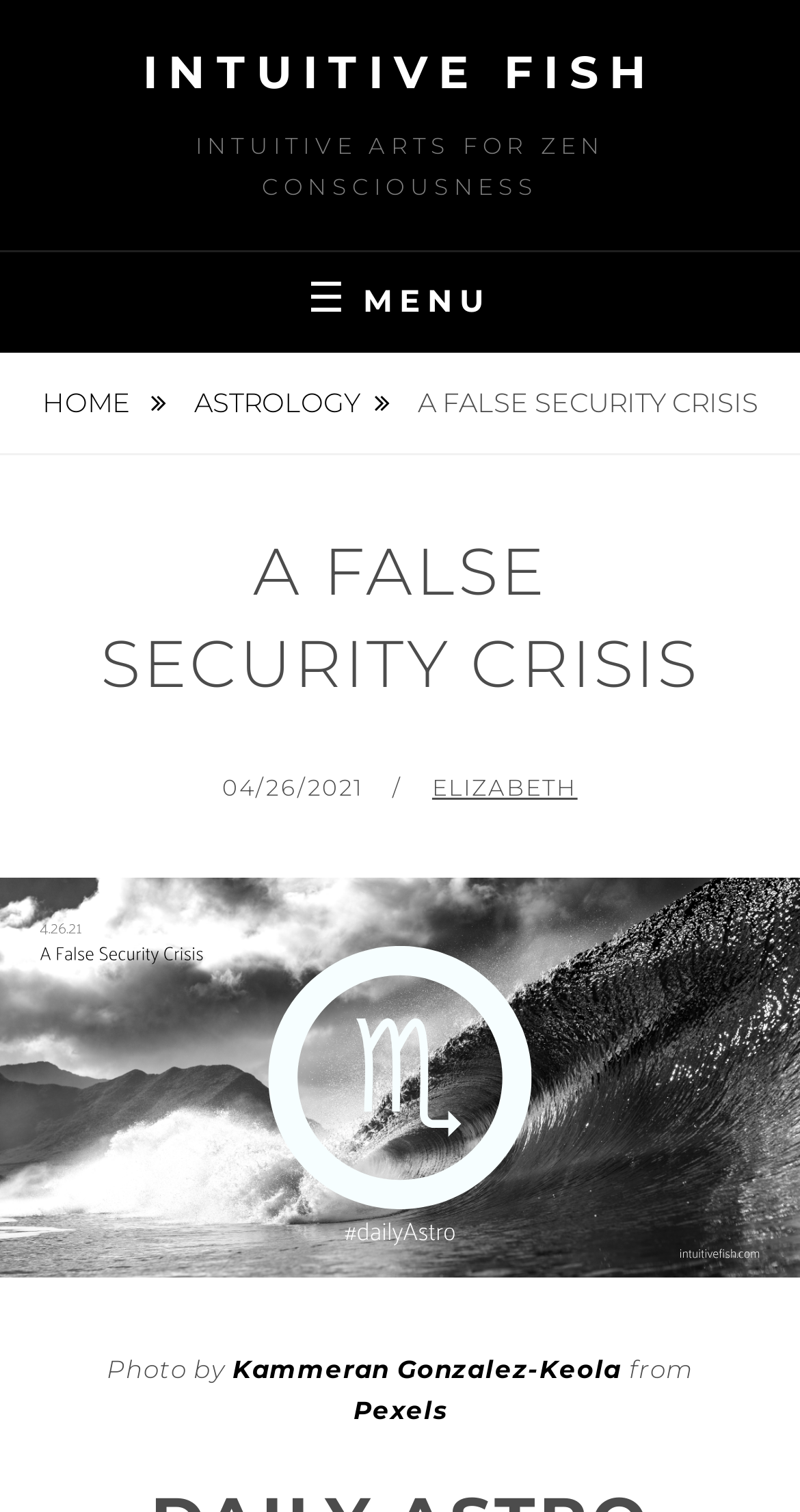Refer to the image and provide an in-depth answer to the question: 
What is the source of the photo?

The source of the photo can be found in the caption of the image, where it says 'Photo by Kammeran Gonzalez-Keola from Pexels', and there is a link with the text 'Pexels'.